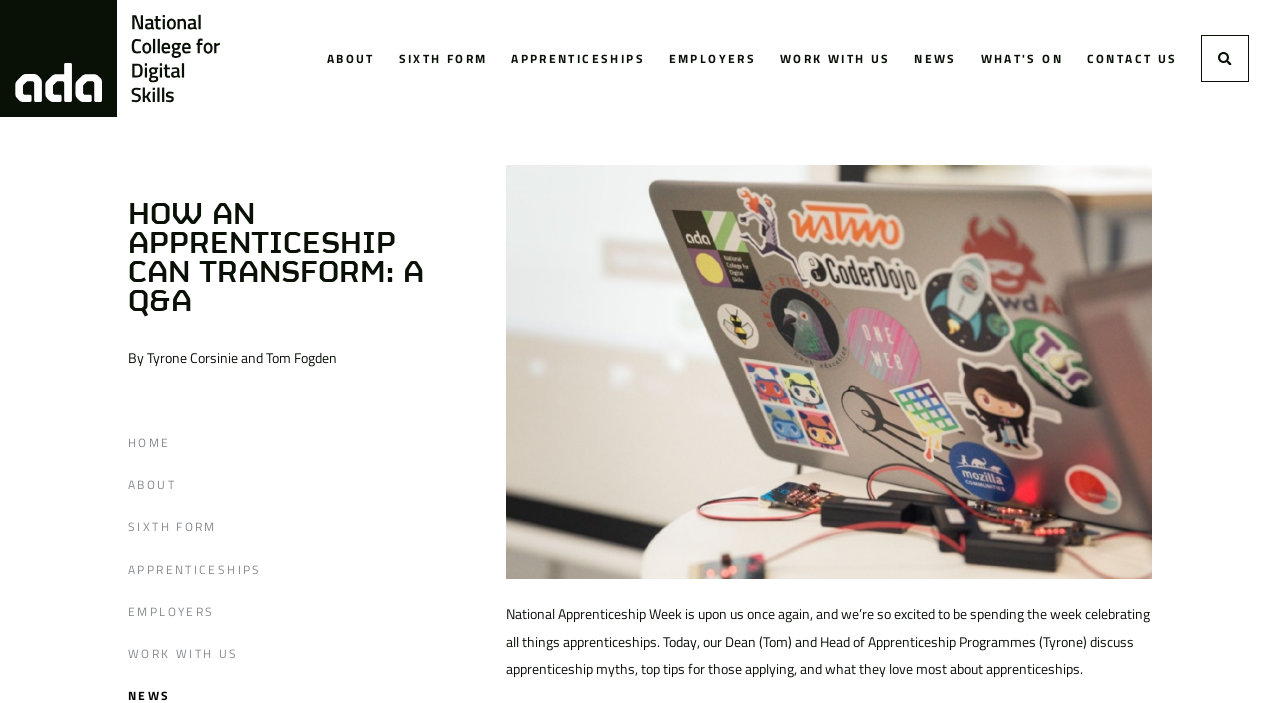Could you provide the bounding box coordinates for the portion of the screen to click to complete this instruction: "Click the HOME link"?

[0.1, 0.612, 0.344, 0.649]